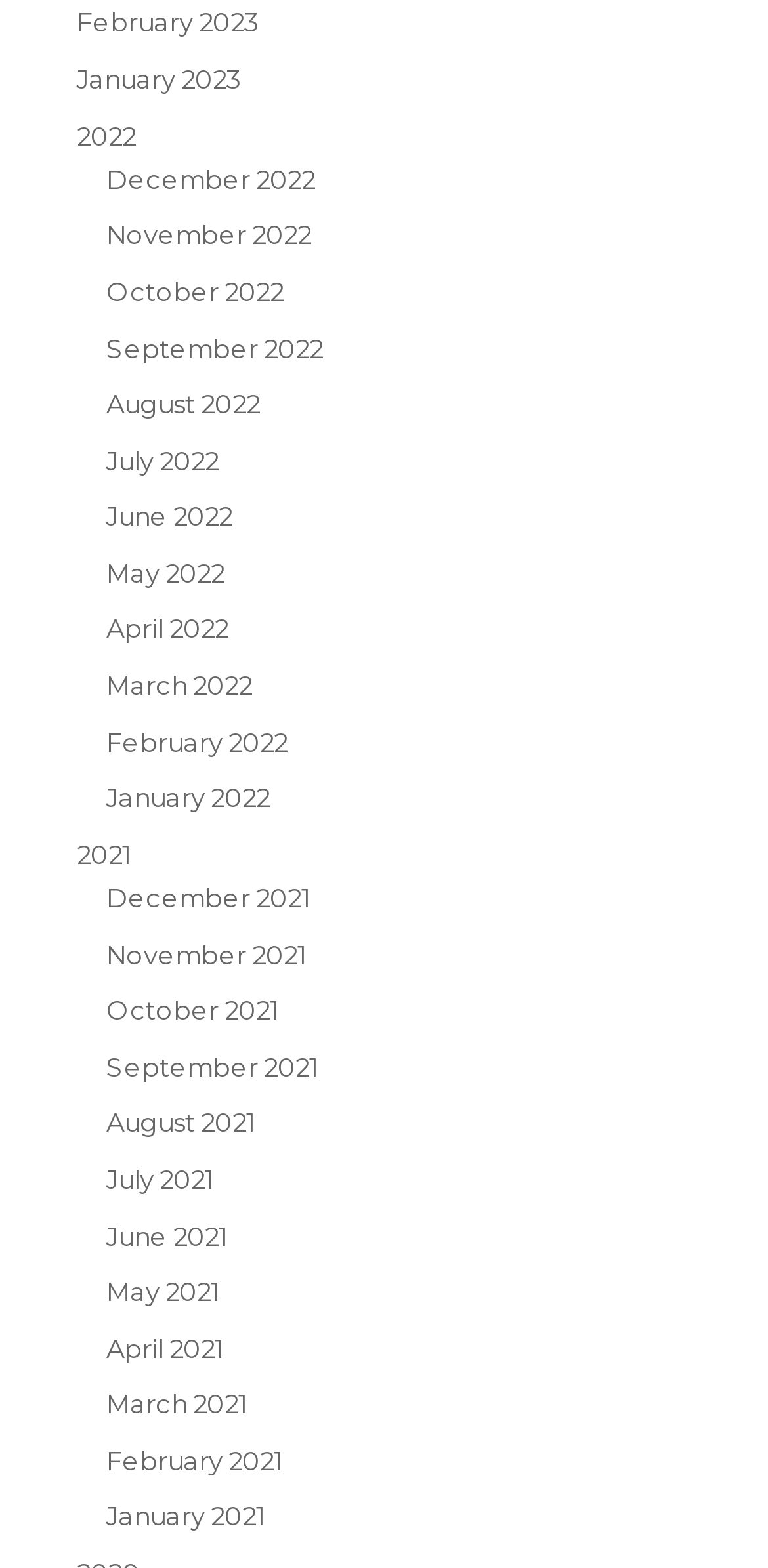Identify the bounding box coordinates of the section that should be clicked to achieve the task described: "View January 2021".

[0.138, 0.957, 0.344, 0.977]